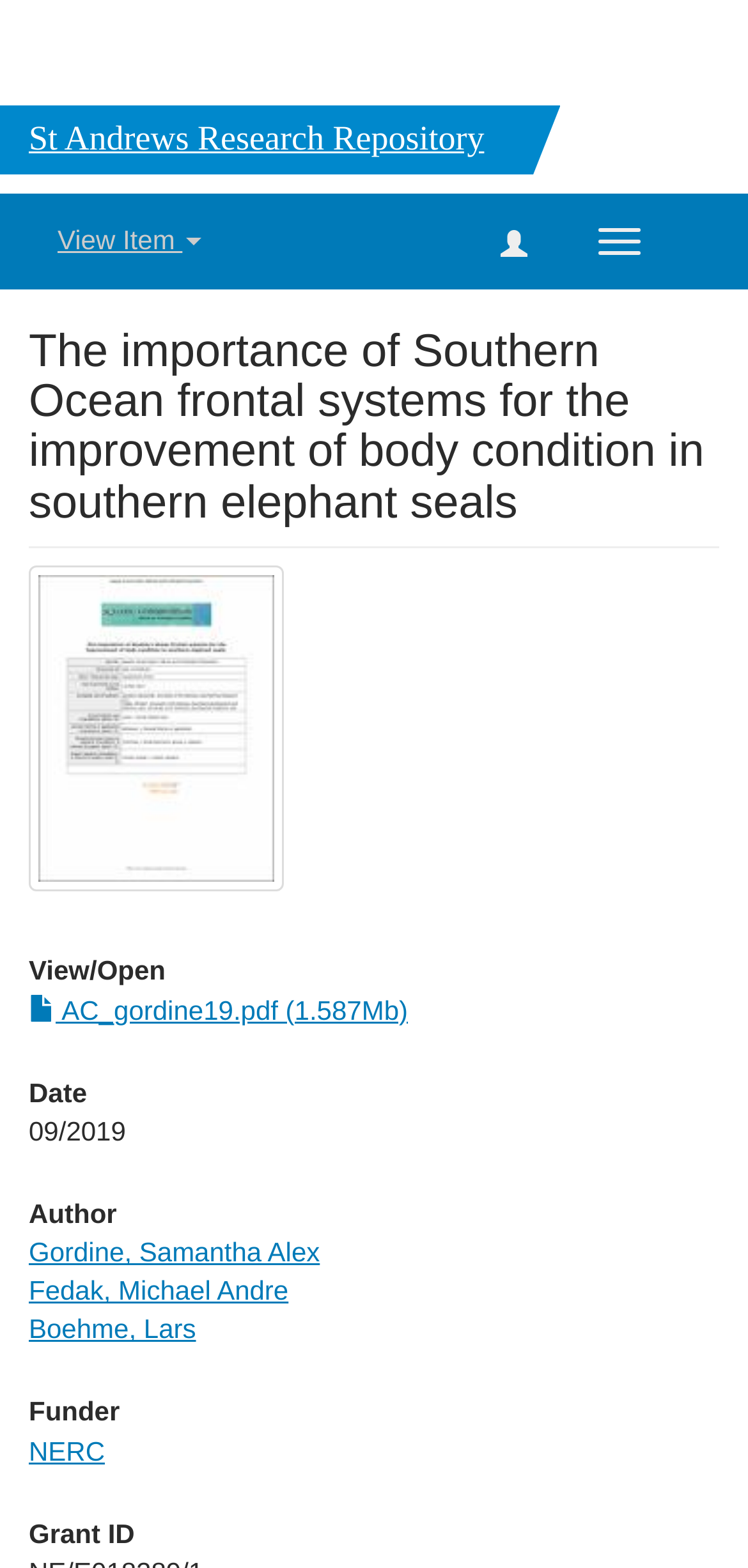Please identify the bounding box coordinates of the element that needs to be clicked to perform the following instruction: "Open the PDF file".

[0.038, 0.634, 0.545, 0.654]